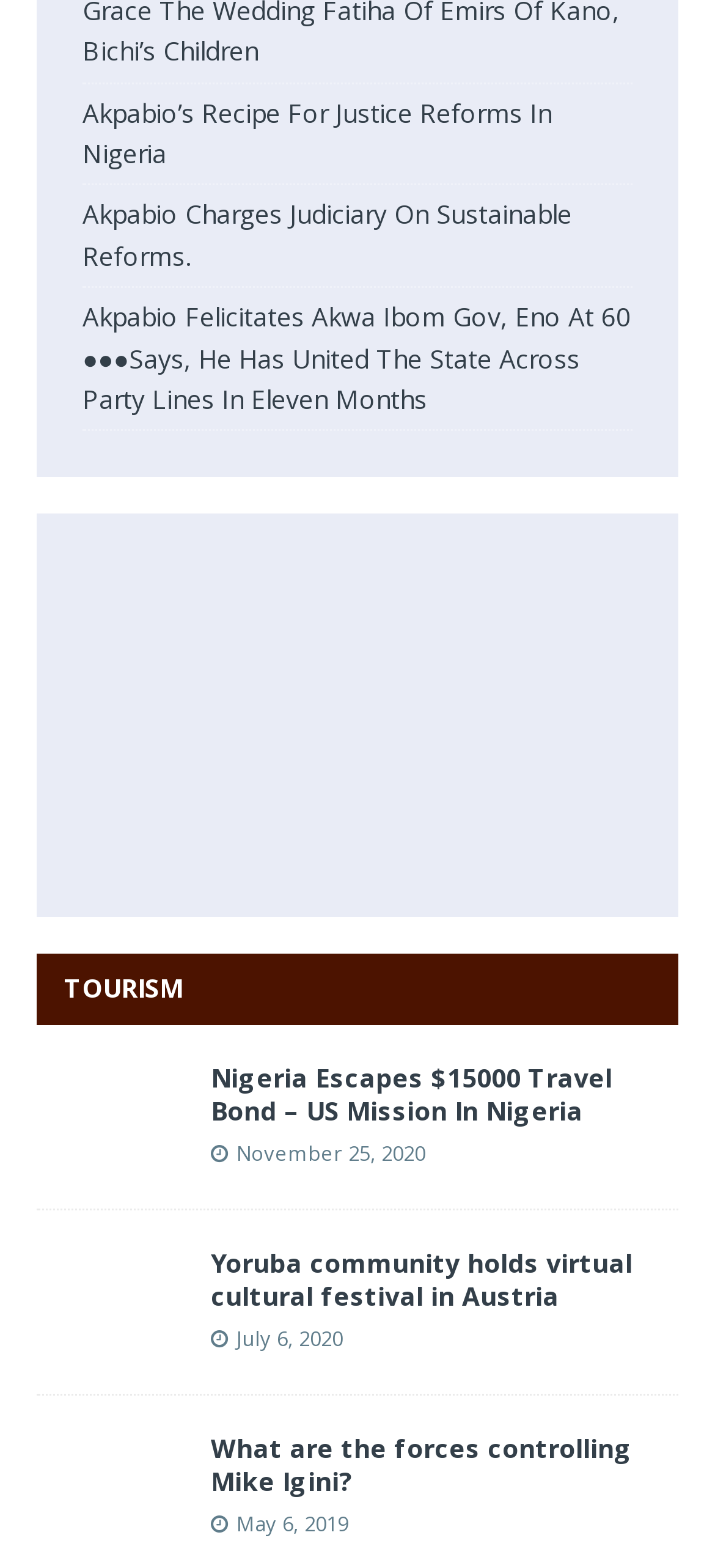Please identify the bounding box coordinates of the area that needs to be clicked to fulfill the following instruction: "Investigate the forces controlling Mike Igini."

[0.051, 0.958, 0.256, 0.98]